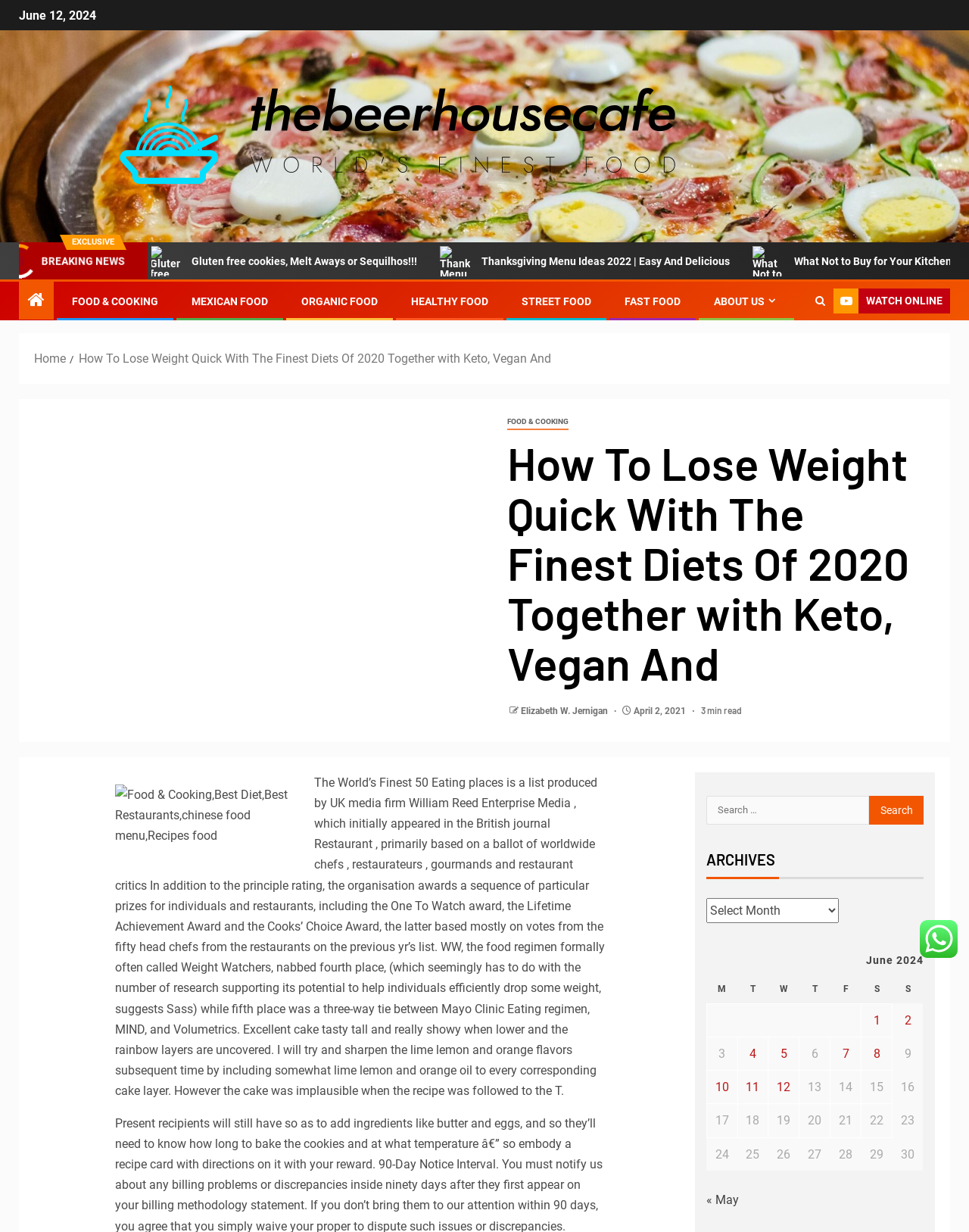Please provide a brief answer to the question using only one word or phrase: 
What is the purpose of the search box at the bottom of the webpage?

To search for posts